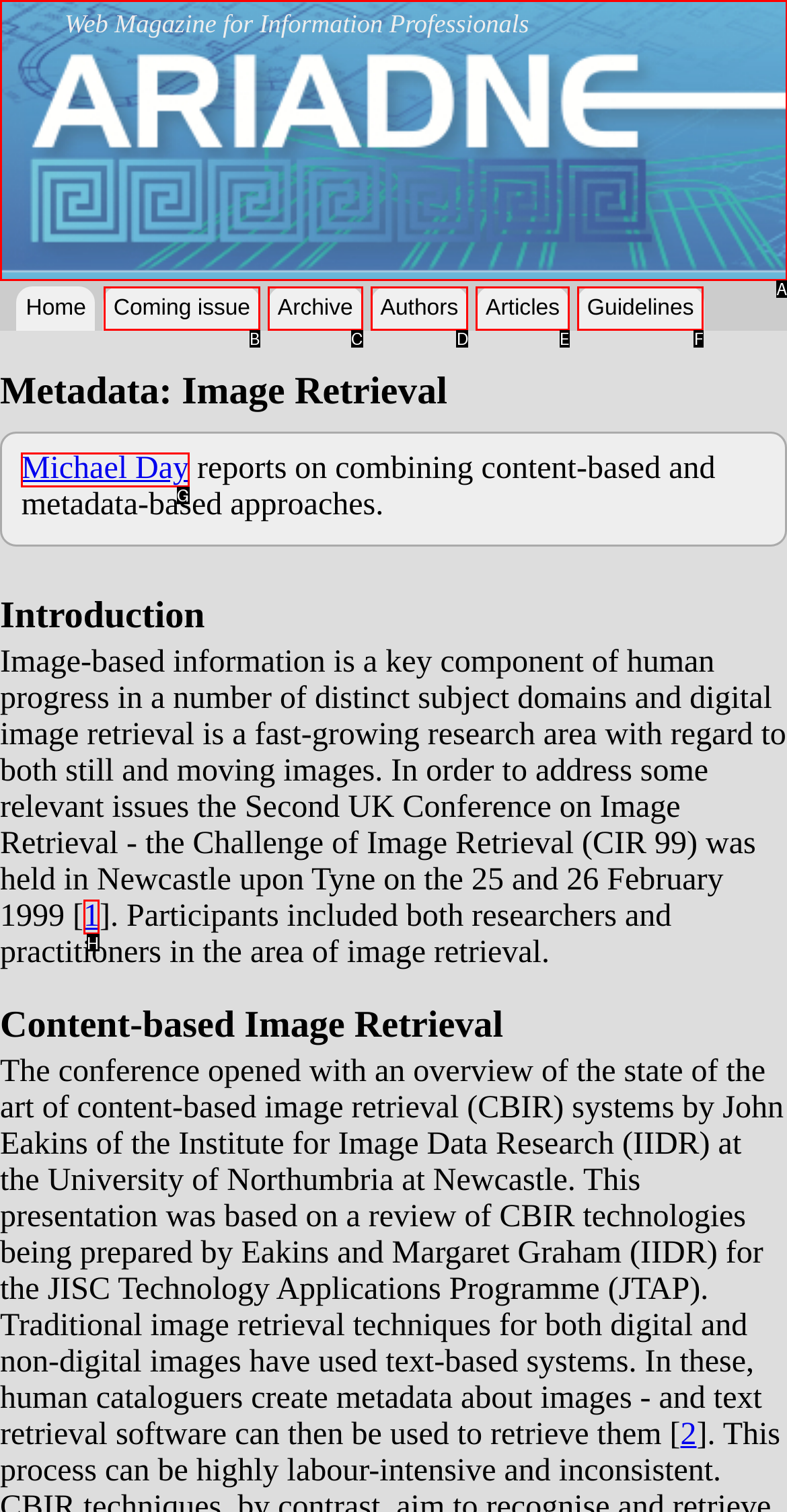Determine the letter of the UI element I should click on to complete the task: go to page 1 from the provided choices in the screenshot.

H